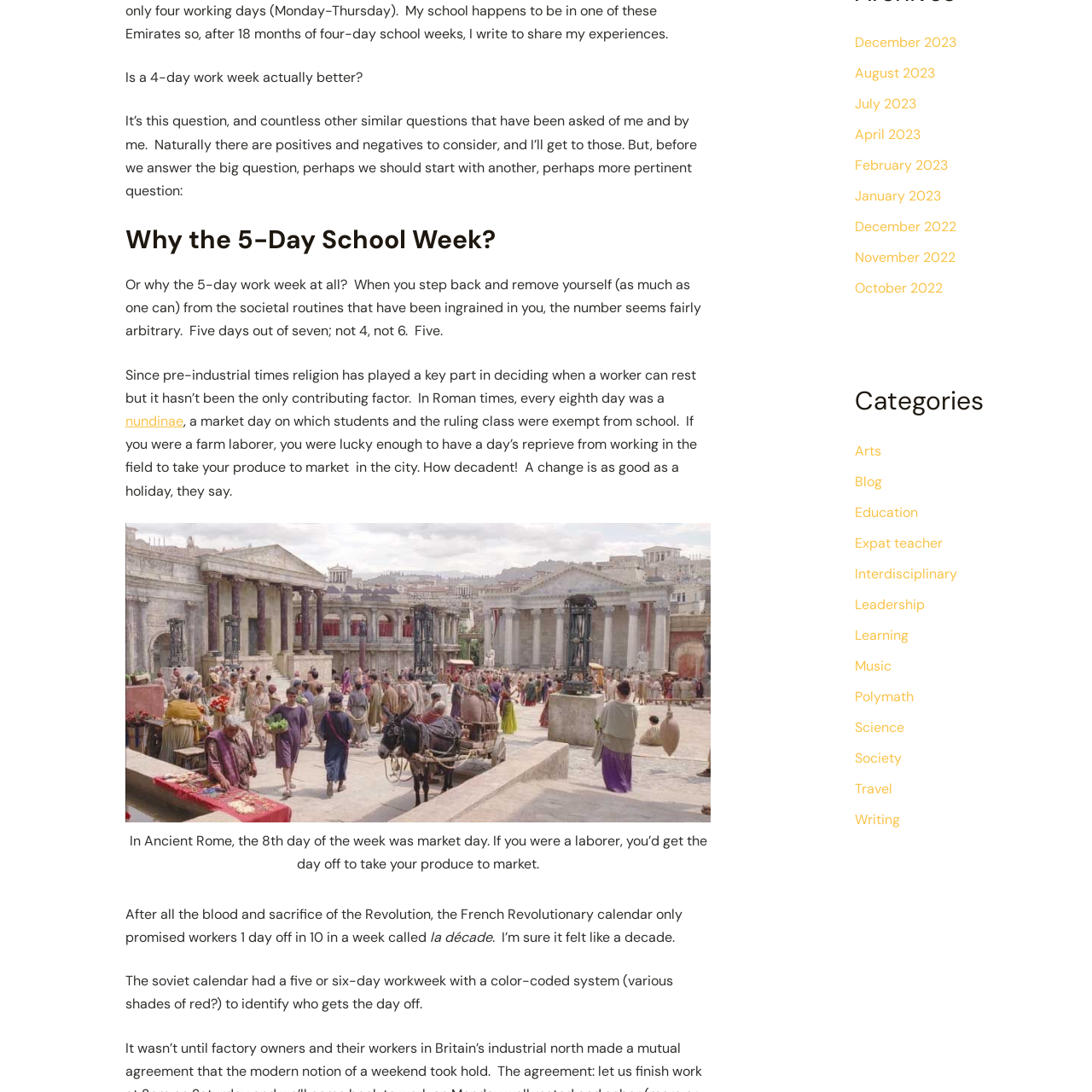What is the time period covered by the links at the top of the webpage?
Could you please answer the question thoroughly and with as much detail as possible?

The links at the top of the webpage cover a time period from December 2022 to December 2023, with monthly links for each month during this period.